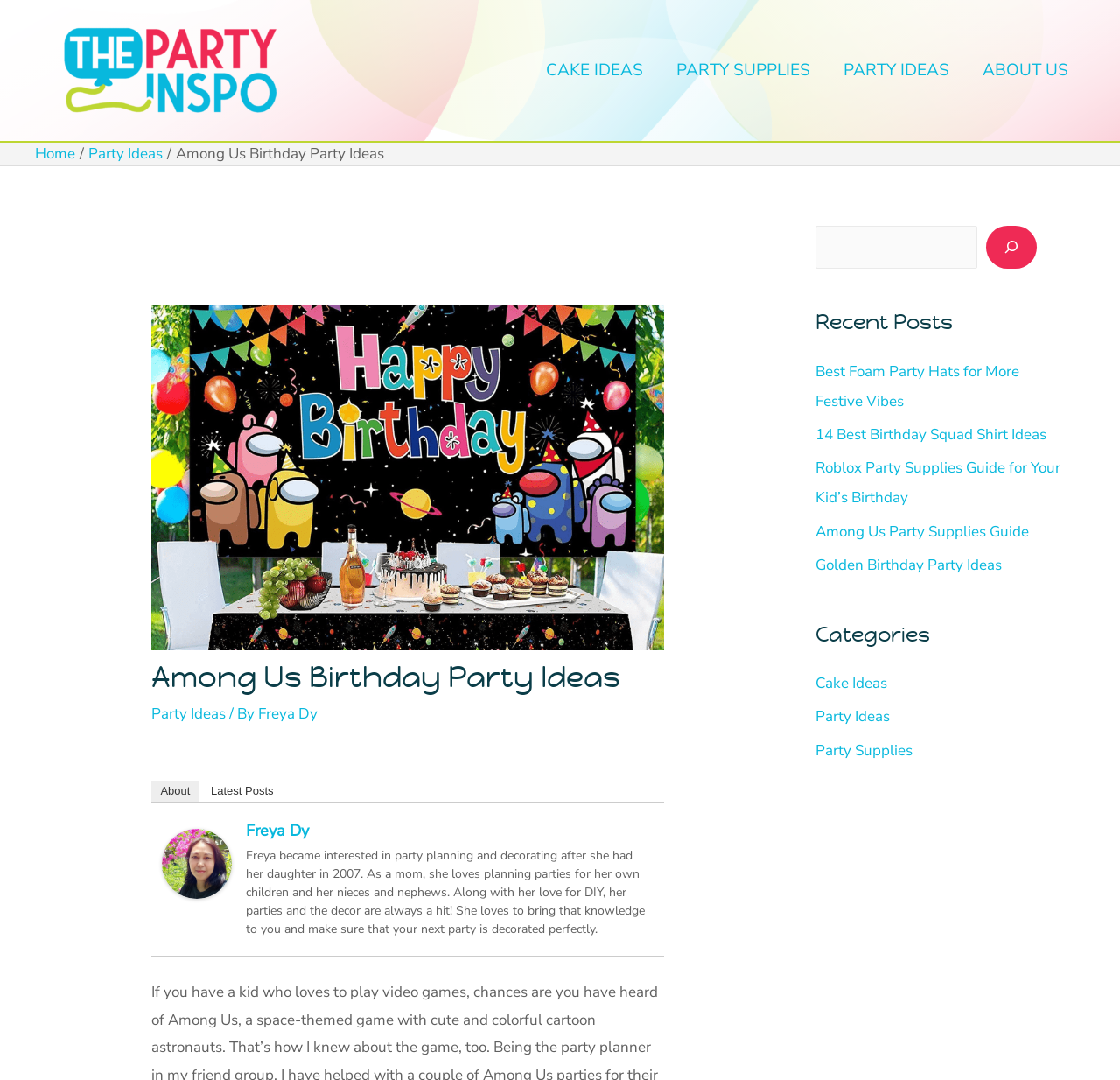Respond to the following query with just one word or a short phrase: 
How many recent posts are listed?

5